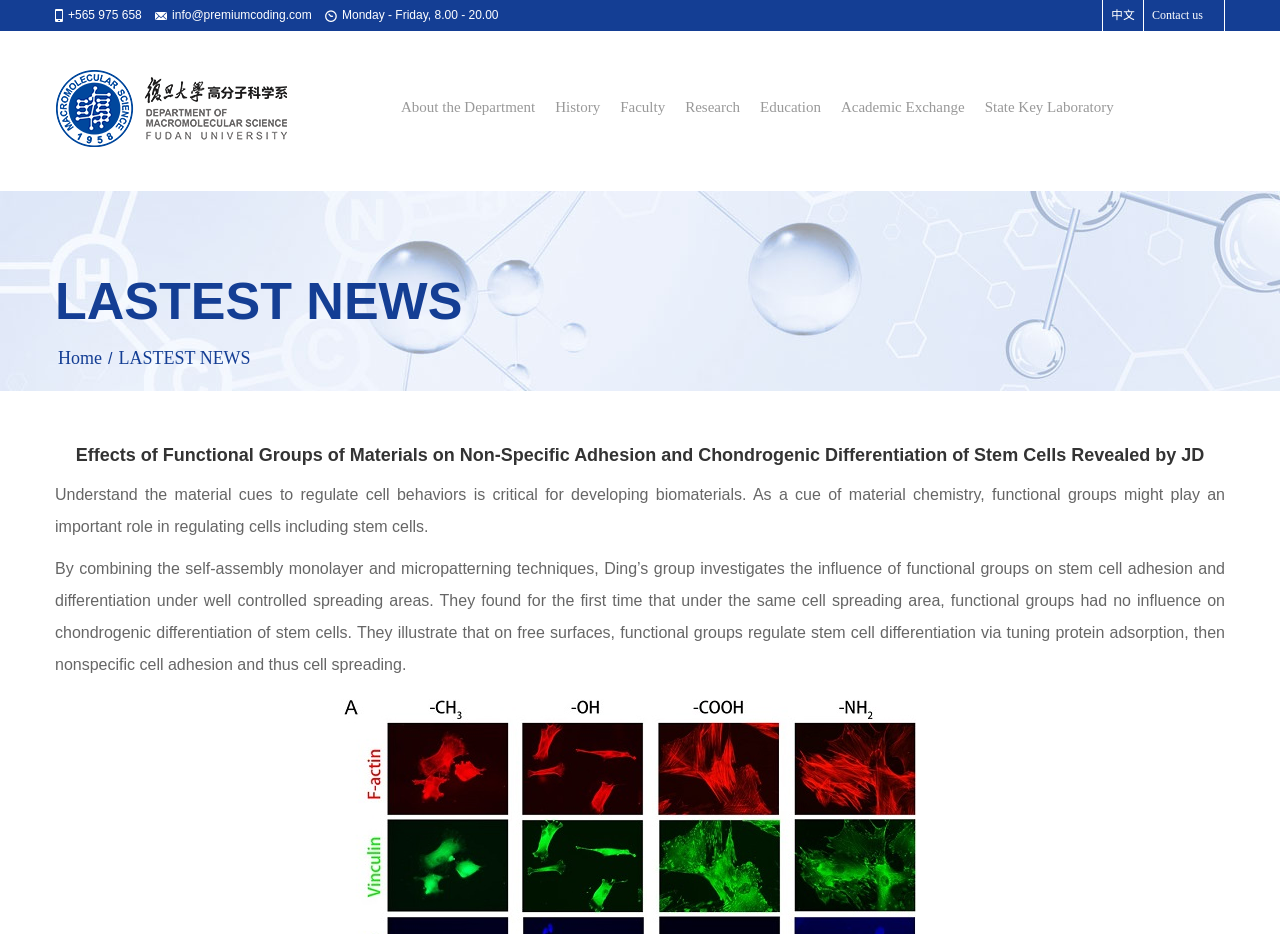Given the element description Faculty, specify the bounding box coordinates of the corresponding UI element in the format (top-left x, top-left y, bottom-right x, bottom-right y). All values must be between 0 and 1.

[0.477, 0.087, 0.527, 0.165]